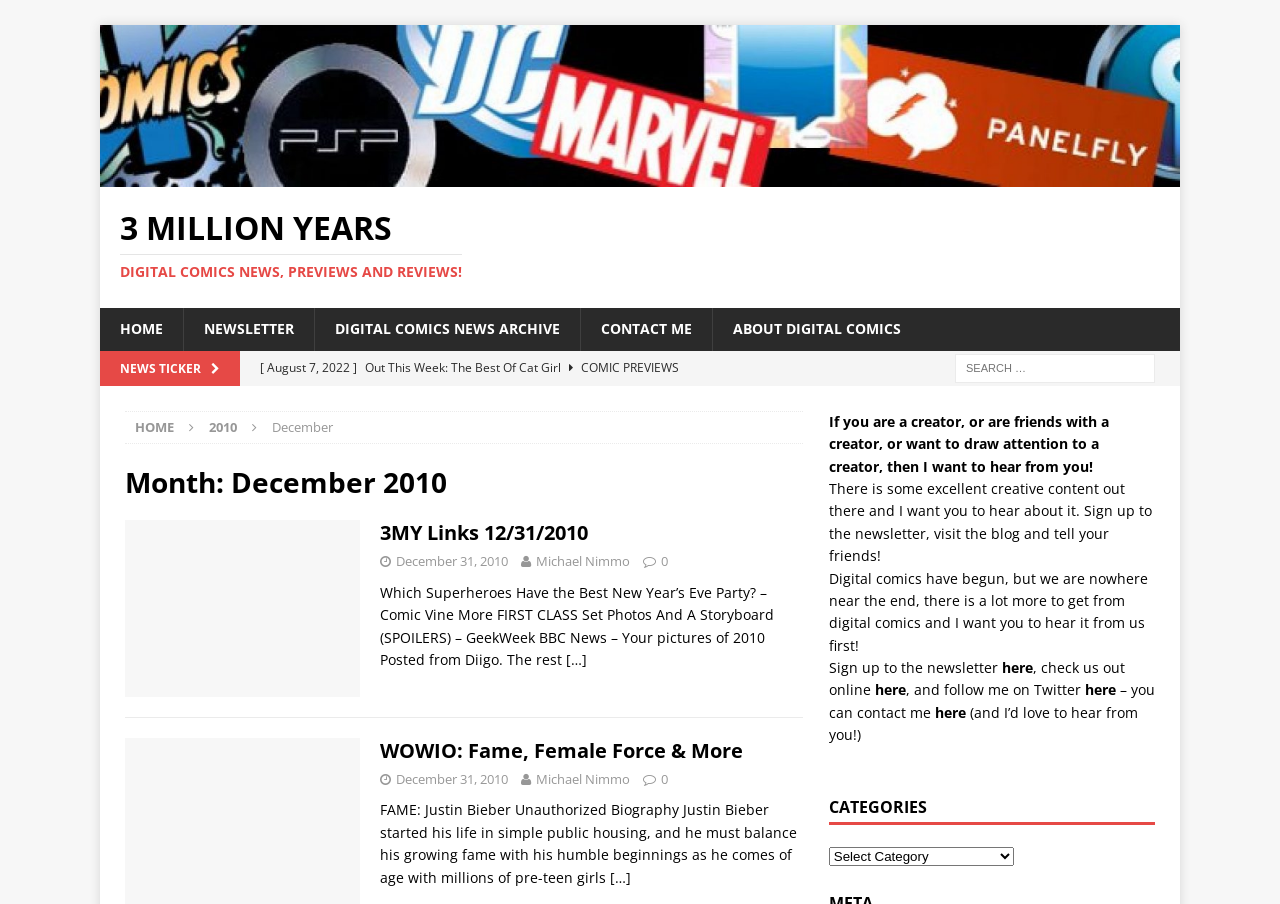What is the purpose of the search box?
Using the image as a reference, deliver a detailed and thorough answer to the question.

The search box is located on the right side of the webpage and has a label 'Search for:' which indicates that it is used to search for specific content on the website.